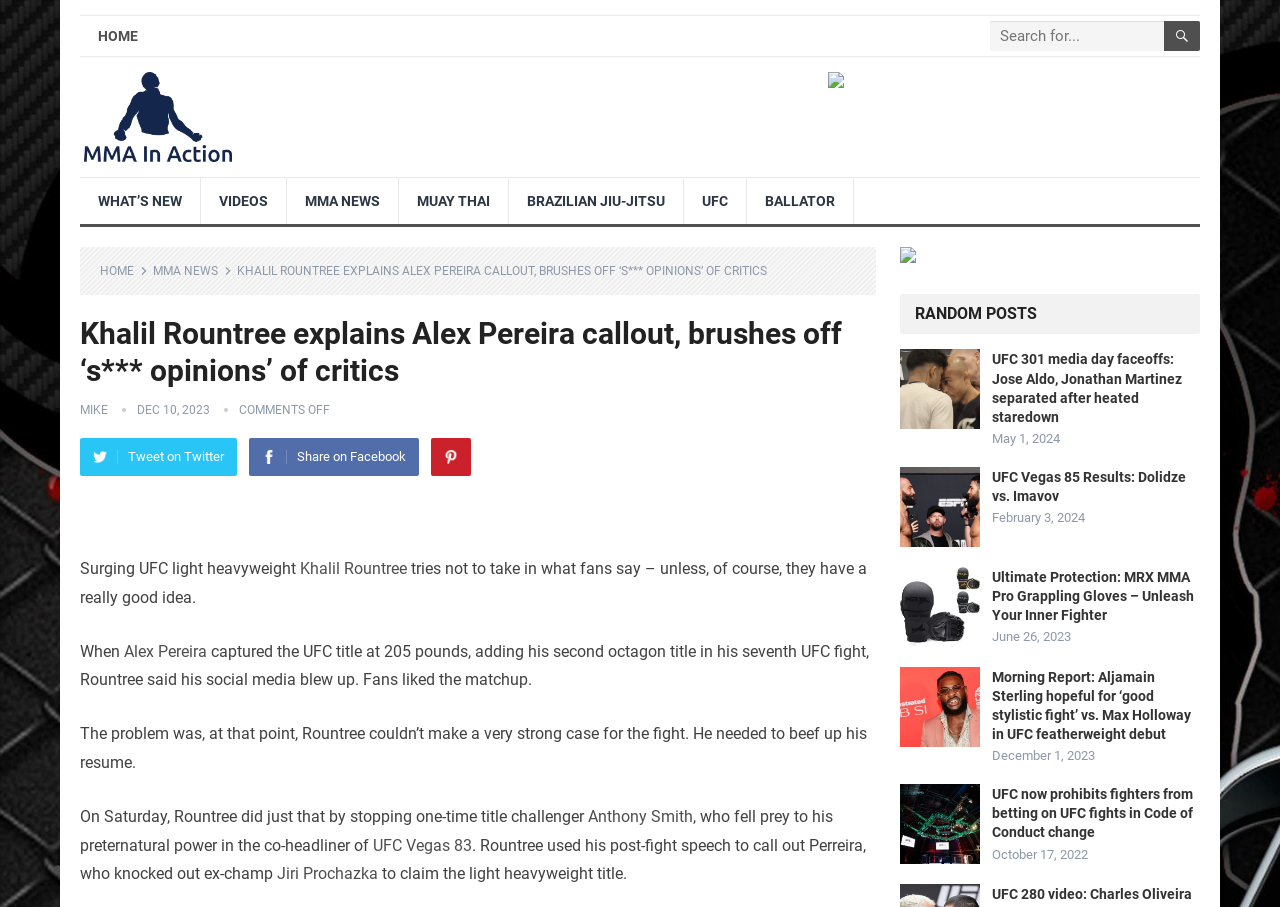Extract the bounding box coordinates of the UI element described: "Home". Provide the coordinates in the format [left, top, right, bottom] with values ranging from 0 to 1.

[0.062, 0.019, 0.122, 0.061]